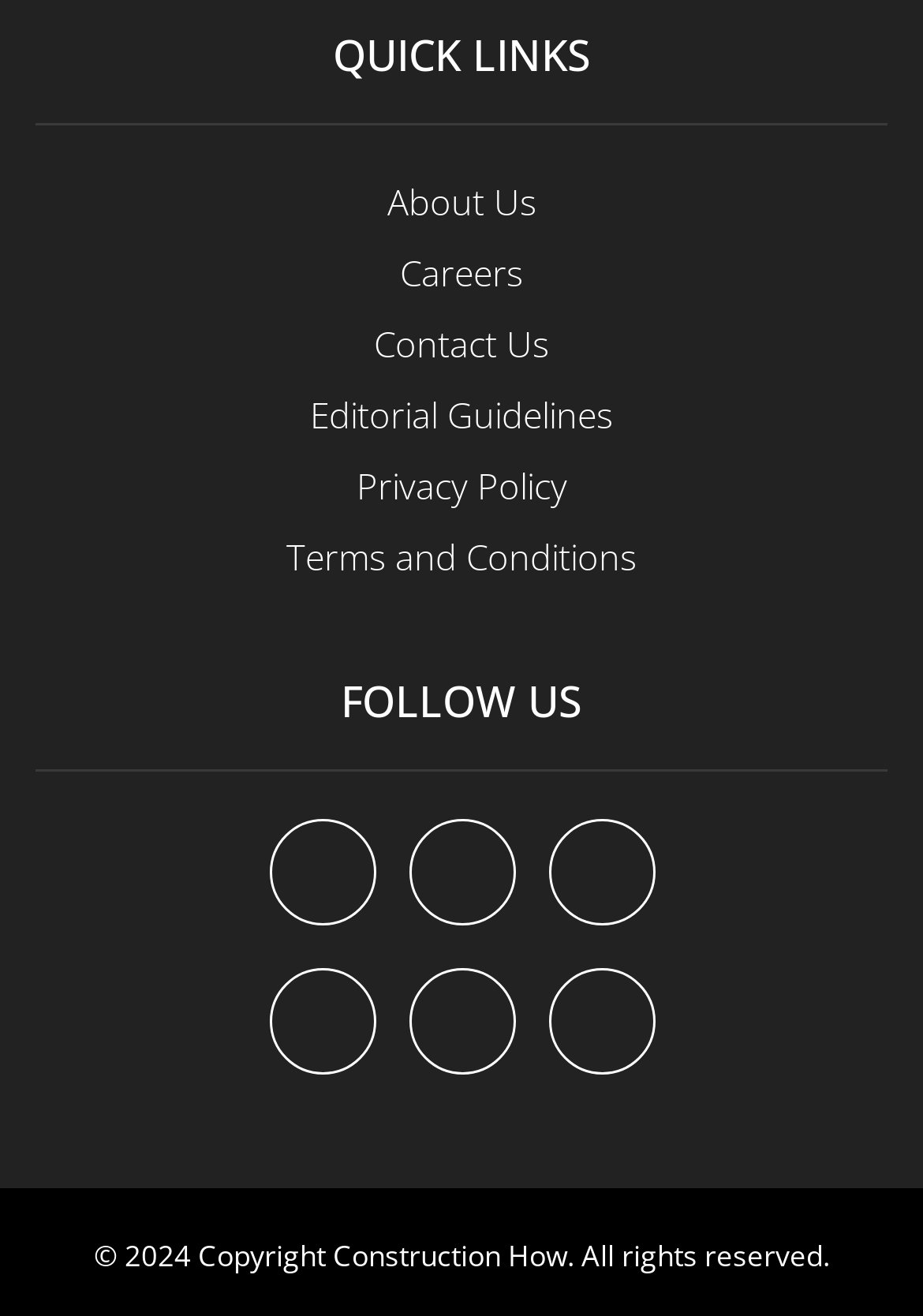What is the position of the 'Careers' link?
Please craft a detailed and exhaustive response to the question.

I looked at the 'QUICK LINKS' section and saw that the 'Careers' link is the second link from the top, below 'About Us' and above 'Contact Us'.